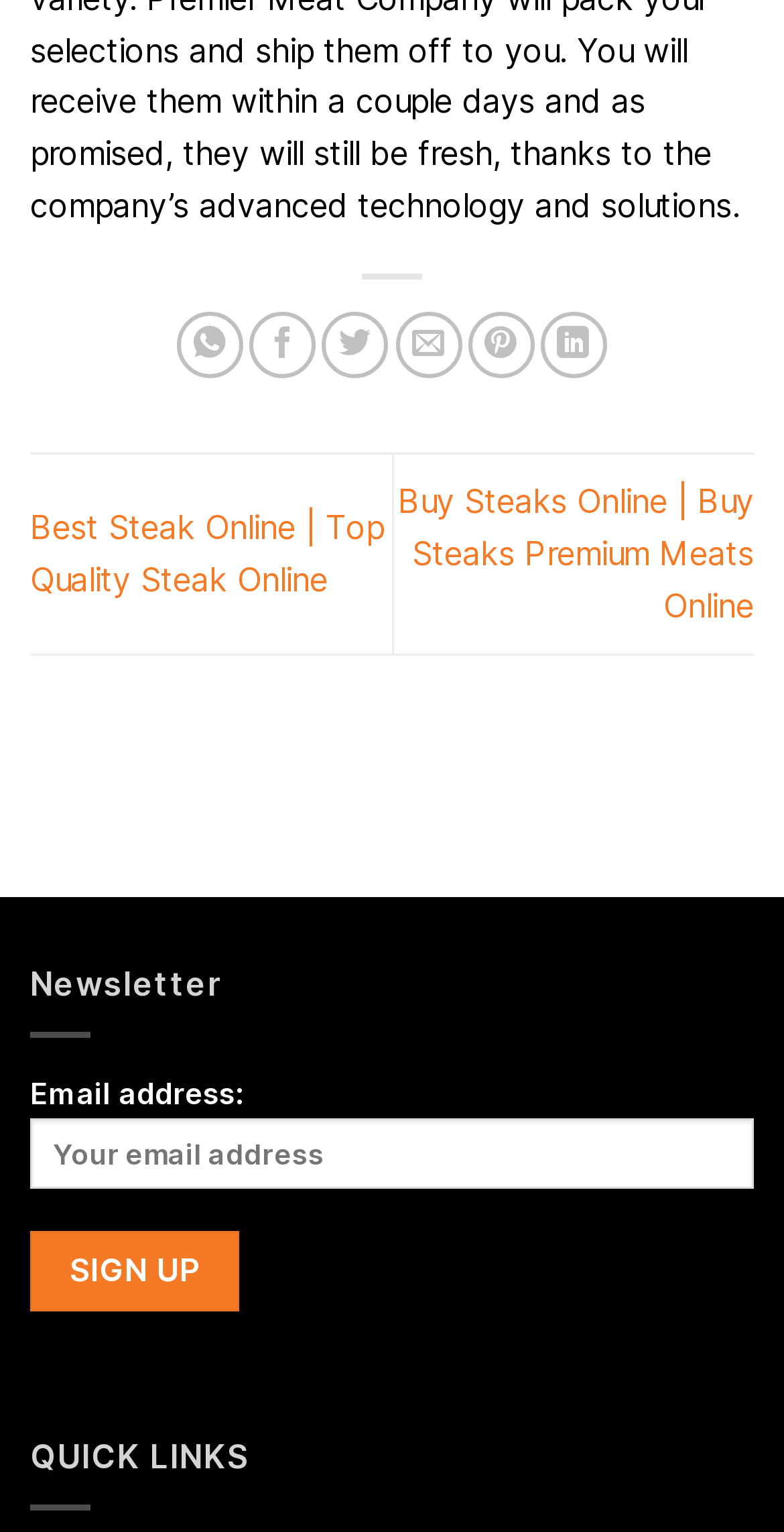Find the bounding box coordinates of the clickable area that will achieve the following instruction: "Sign up for the newsletter".

[0.038, 0.804, 0.306, 0.856]